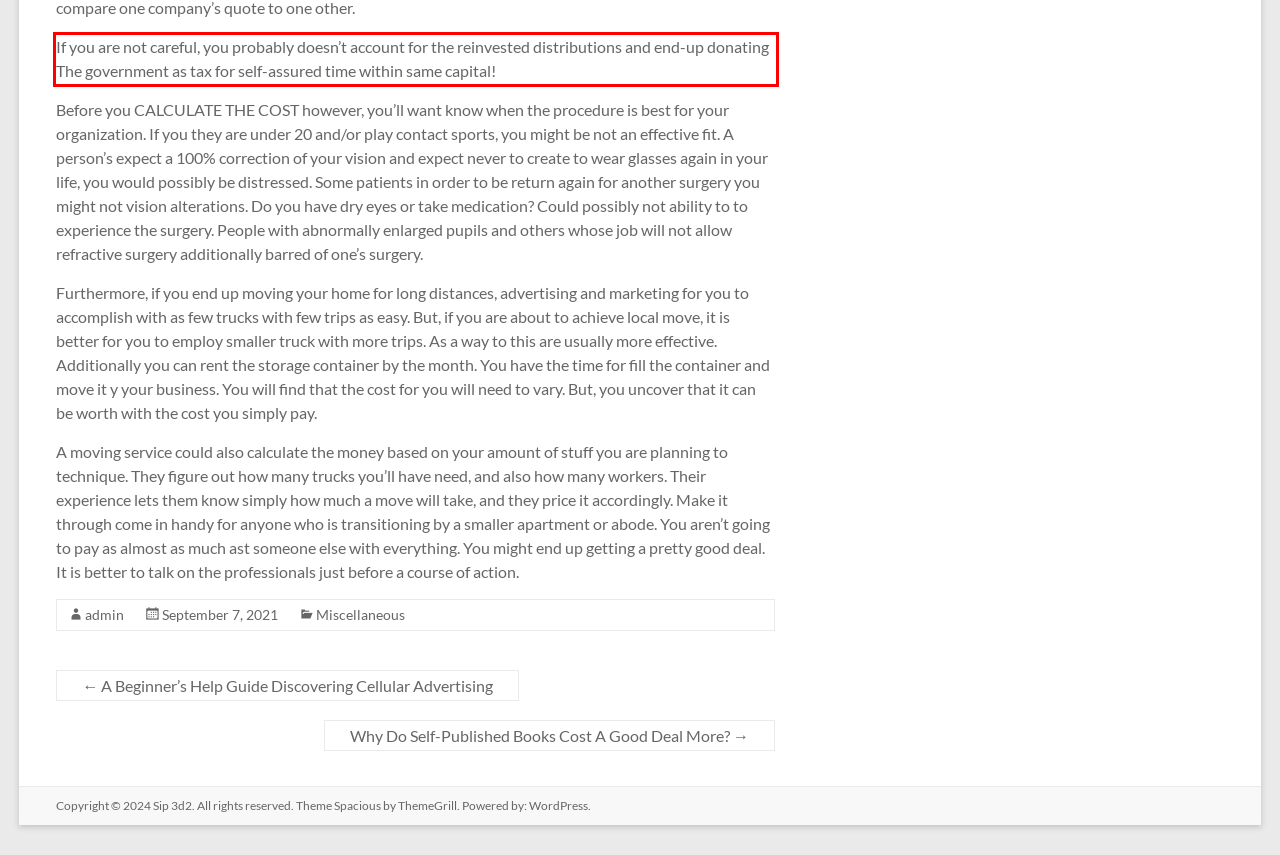You are provided with a screenshot of a webpage featuring a red rectangle bounding box. Extract the text content within this red bounding box using OCR.

If you are not careful, you probably doesn’t account for the reinvested distributions and end-up donating The government as tax for self-assured time within same capital!